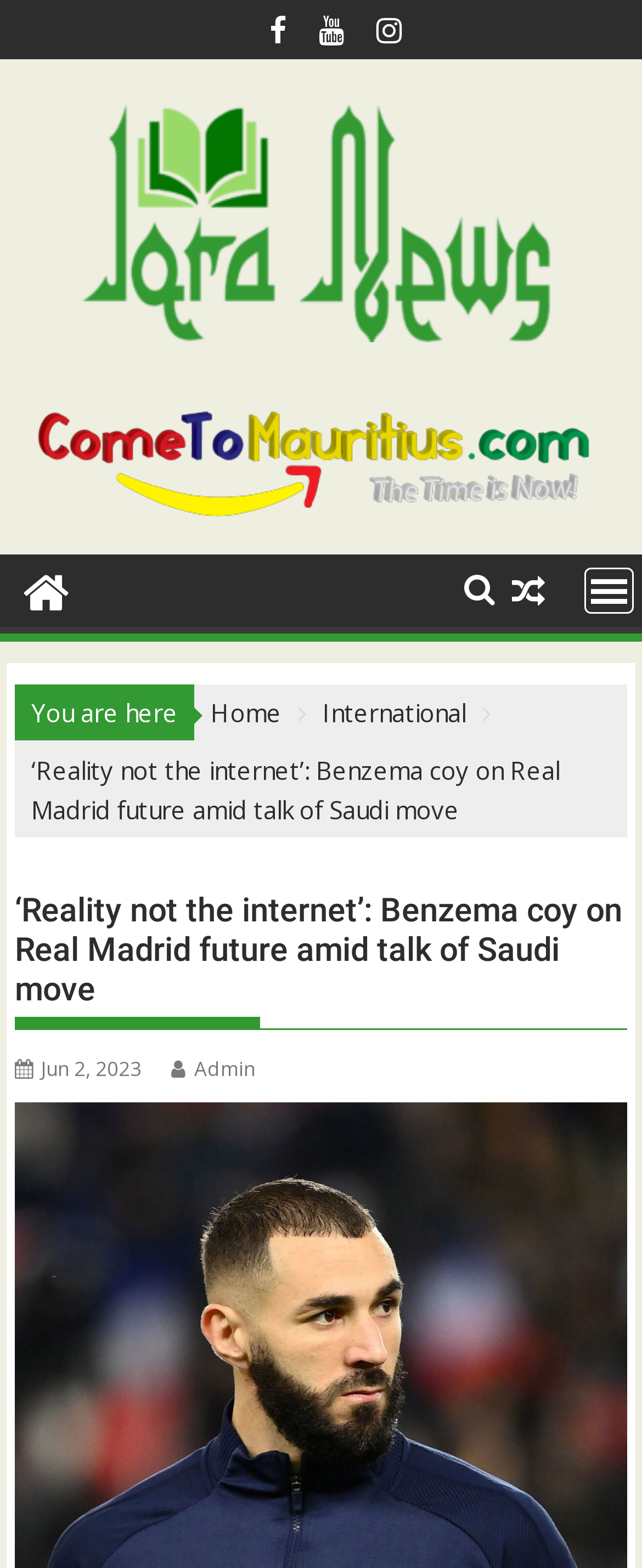Describe the entire webpage, focusing on both content and design.

The webpage appears to be a news article from SuperMag, with the title "‘Reality not the internet’: Benzema coy on Real Madrid future amid talk of Saudi move". At the top left corner, there is a logo of SuperMag, which is an image. Below the logo, there are three social media links, represented by icons, aligned horizontally.

On the top right corner, there is a large banner with an image, spanning almost the entire width of the page. Below the banner, there is a menu link labeled "MENU" at the top right corner.

The main content of the webpage is divided into two sections. The first section is a navigation menu, which includes links to "Home" and "International", preceded by a "You are here" label. The second section is the news article itself, which has a heading with the same title as the webpage. The article is dated "Jun 2, 2023" and is attributed to an author labeled "Admin".

There are several other links and icons scattered throughout the page, including a link to the article's comments section, represented by an icon, and a link to the author's profile, represented by an icon. Overall, the webpage has a cluttered but organized layout, with a focus on presenting the news article and its related information.